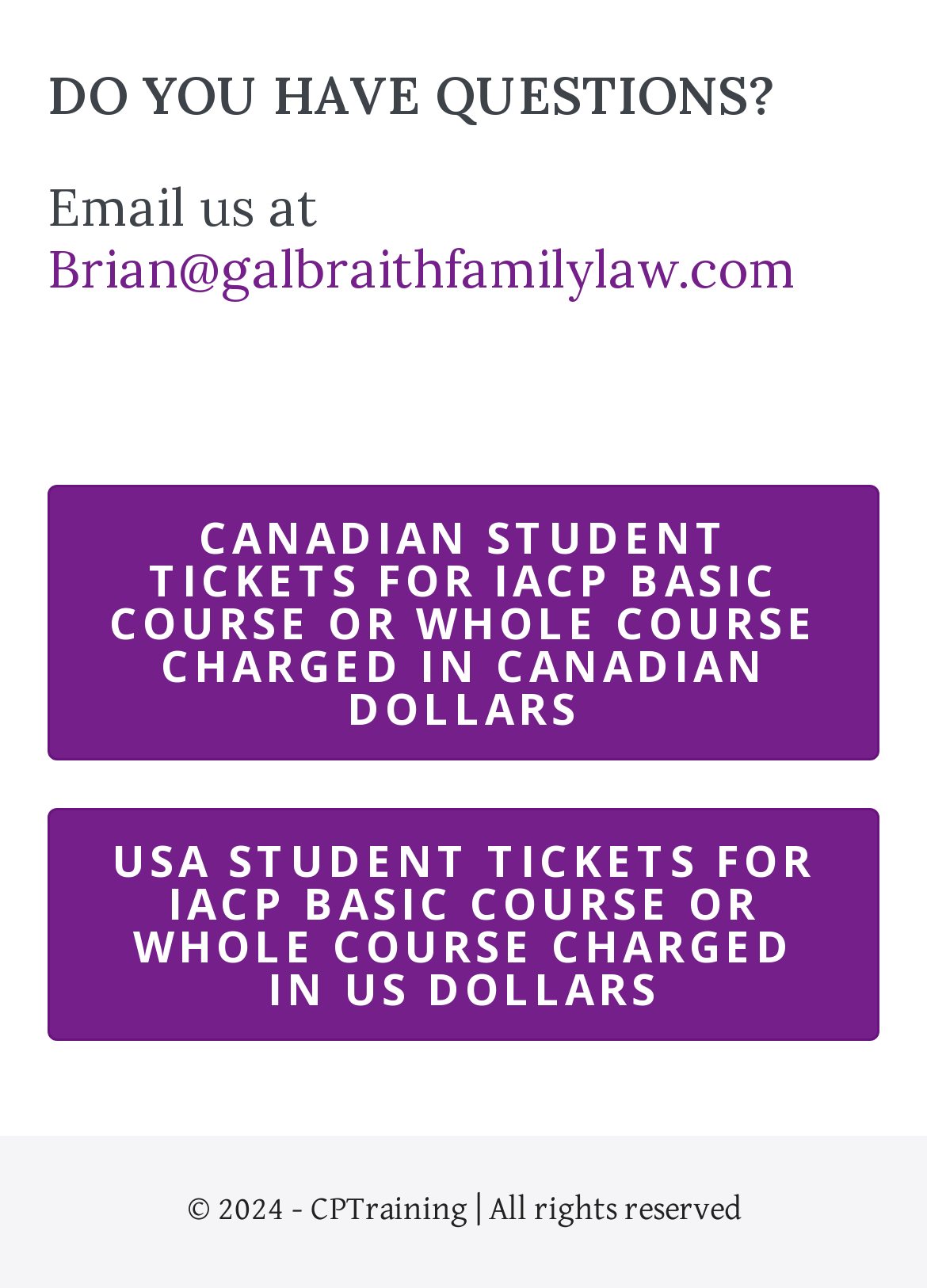Find the bounding box of the UI element described as follows: "Brian@galbraithfamilylaw.com".

[0.051, 0.183, 0.874, 0.234]